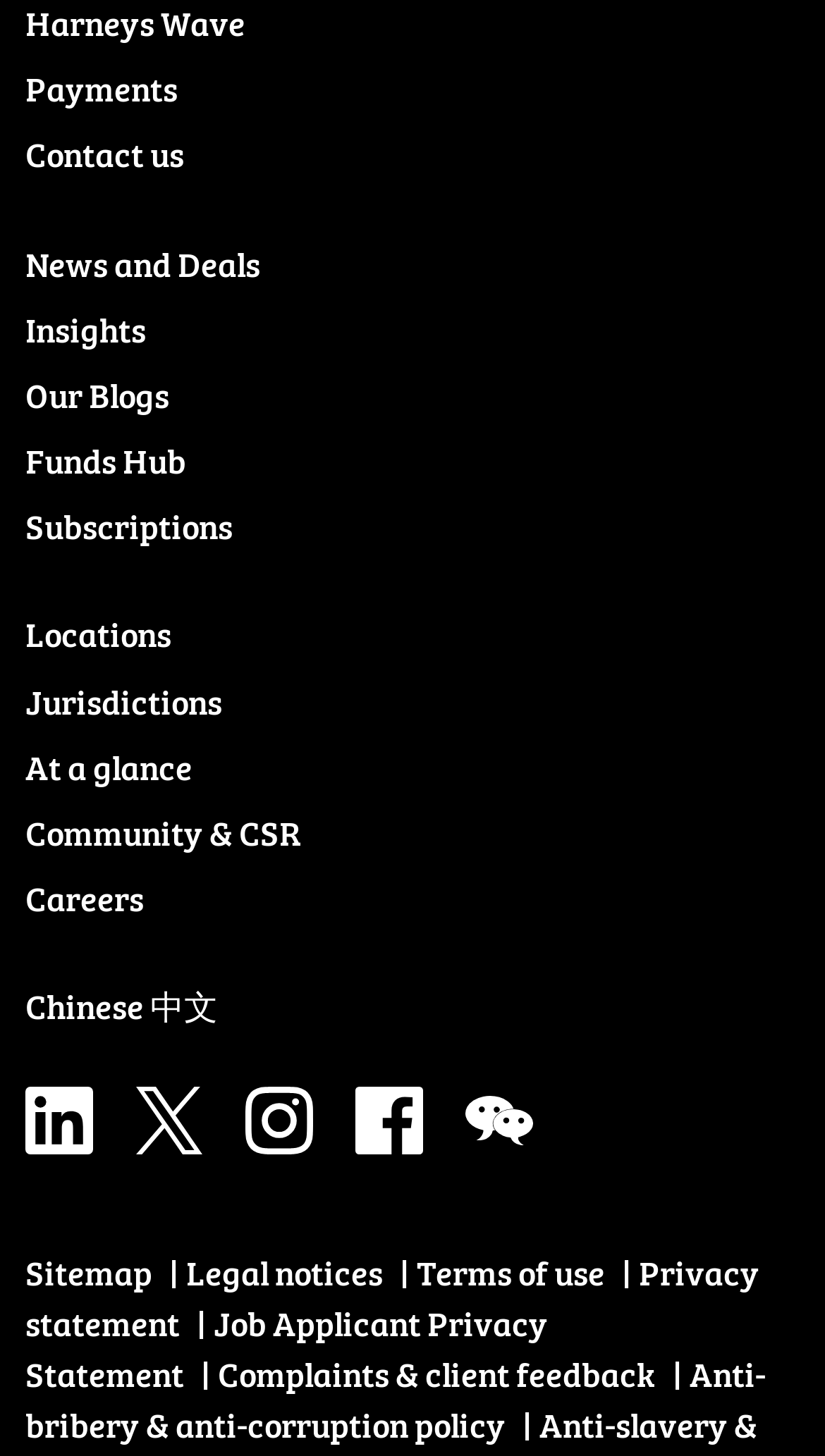How many columns of links are there at the bottom of the webpage? Refer to the image and provide a one-word or short phrase answer.

3